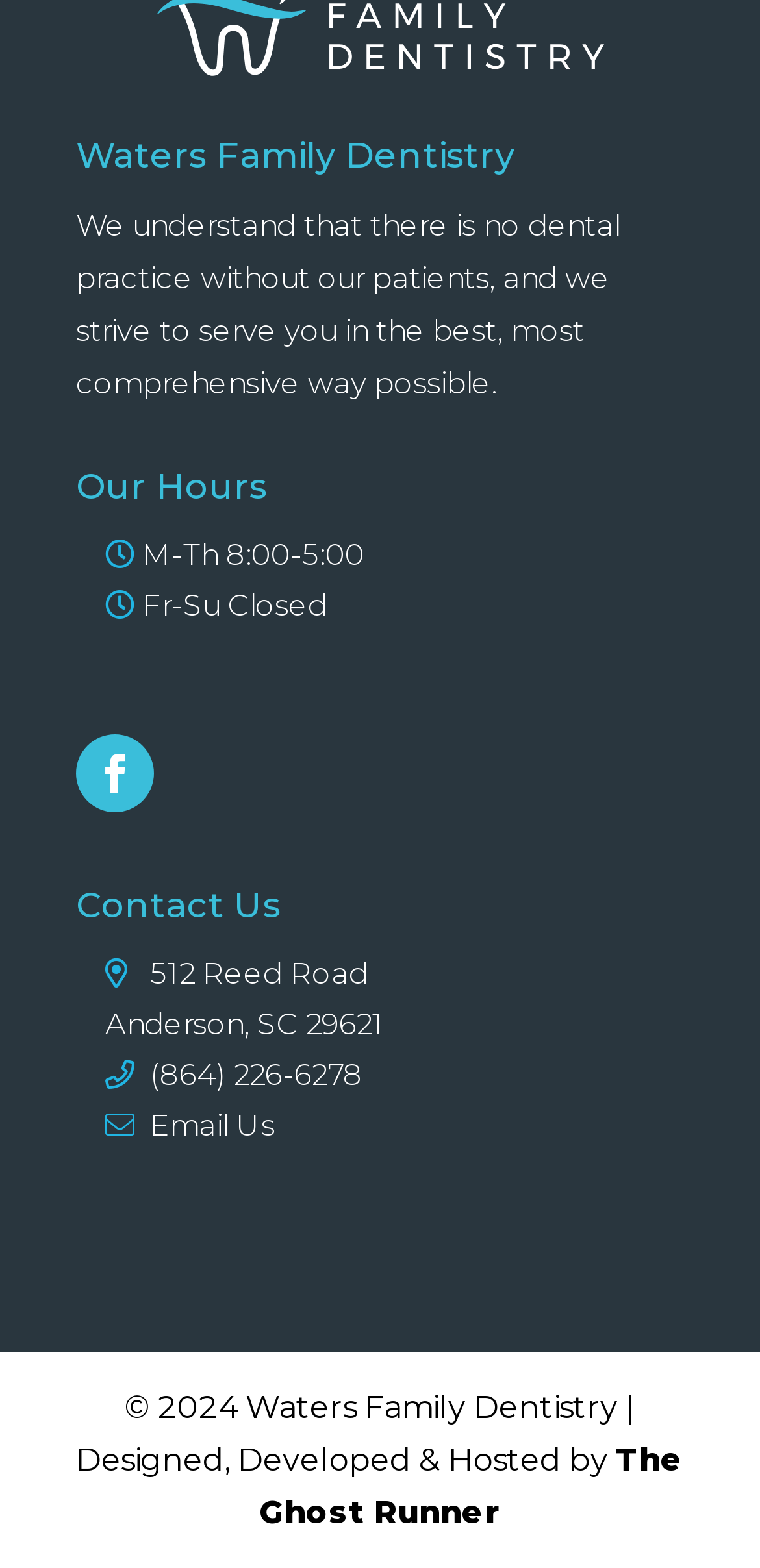Determine the bounding box coordinates for the UI element with the following description: "Follow". The coordinates should be four float numbers between 0 and 1, represented as [left, top, right, bottom].

[0.1, 0.468, 0.203, 0.518]